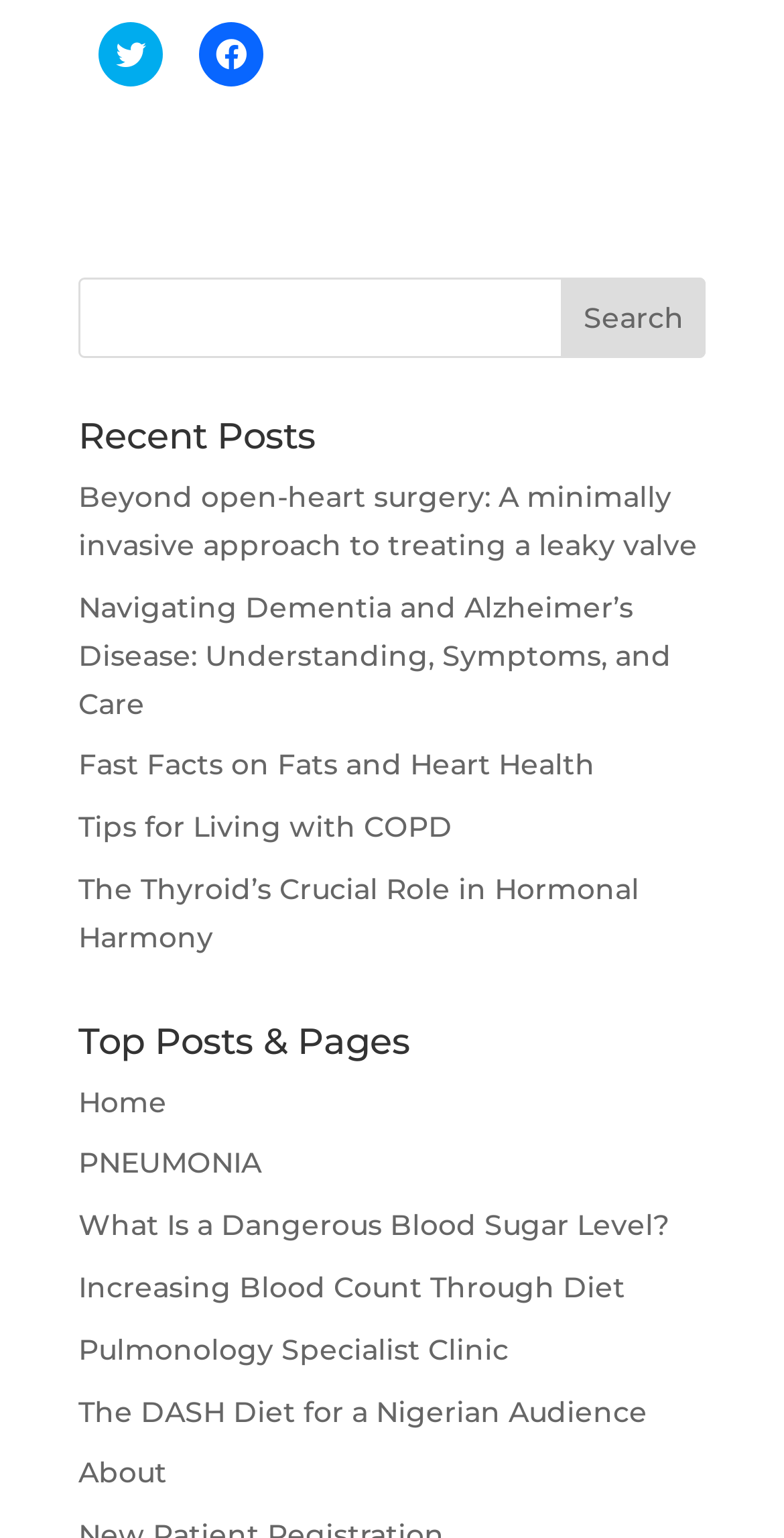Determine the bounding box coordinates of the region to click in order to accomplish the following instruction: "Go to the home page". Provide the coordinates as four float numbers between 0 and 1, specifically [left, top, right, bottom].

[0.1, 0.704, 0.213, 0.728]